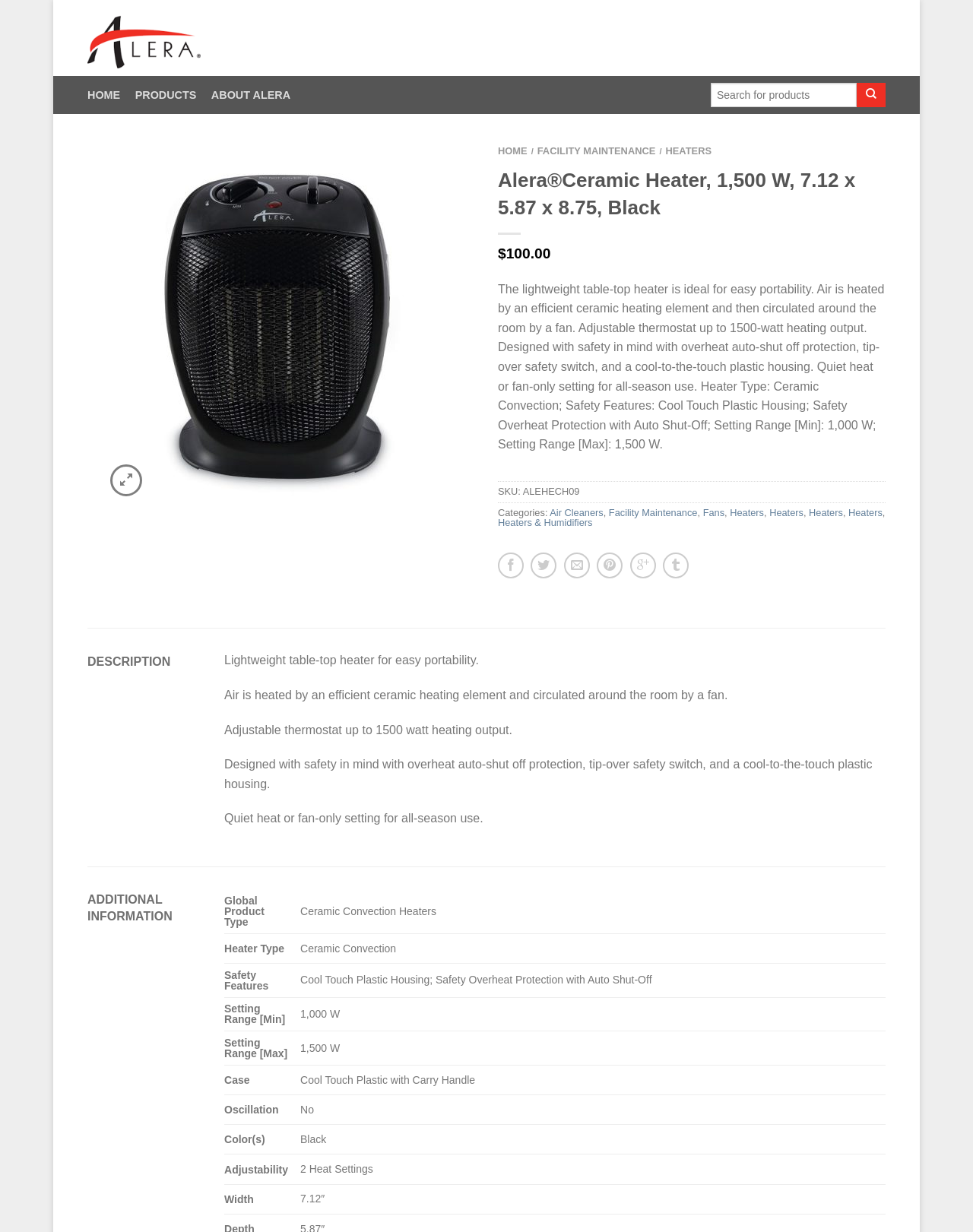What is the heater type of the product?
Examine the screenshot and reply with a single word or phrase.

Ceramic Convection